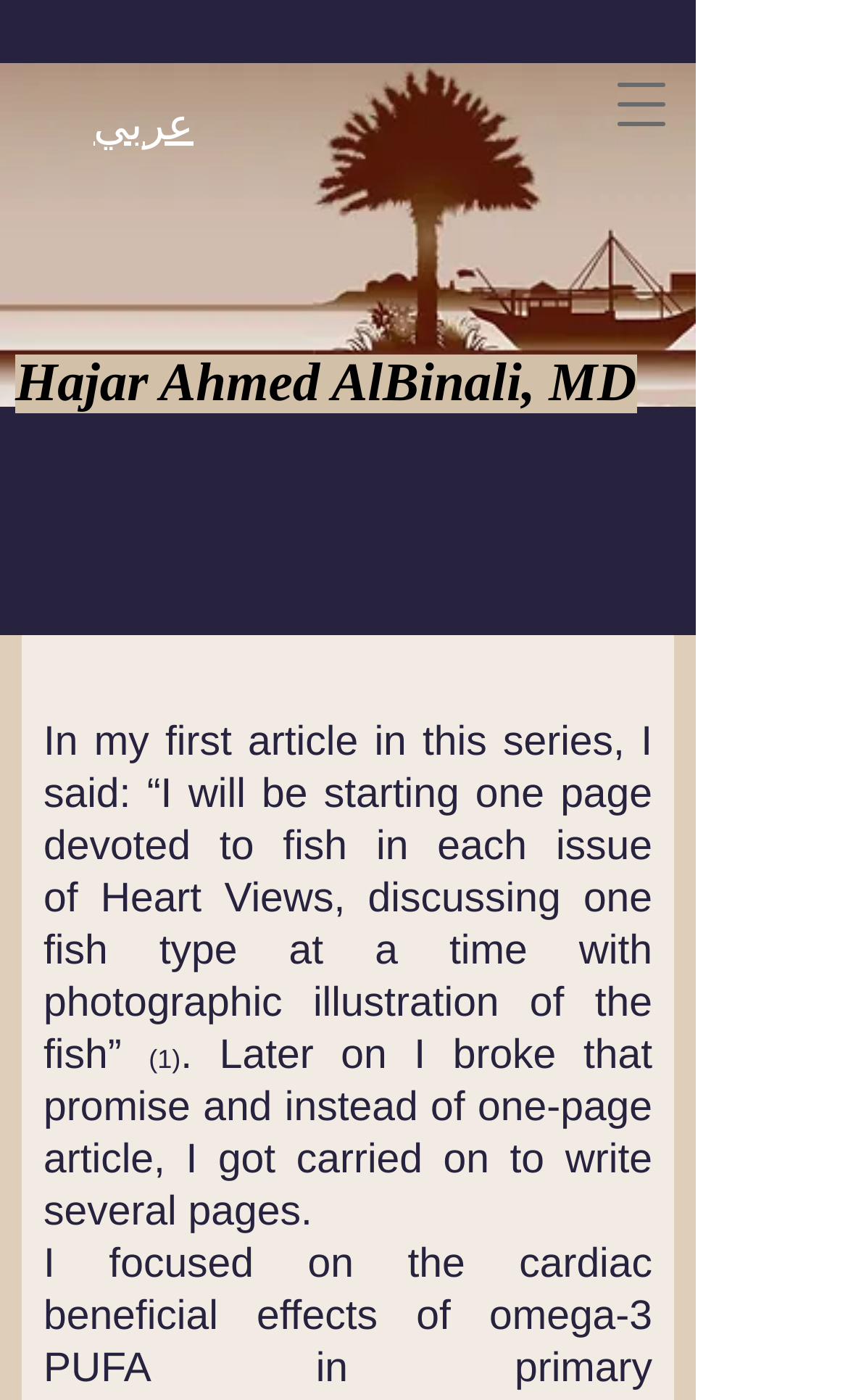What is the purpose of the button?
Provide a comprehensive and detailed answer to the question.

The purpose of the button is to open the navigation menu, as indicated by the button's text 'Open navigation menu' and its hasPopup property set to dialog.